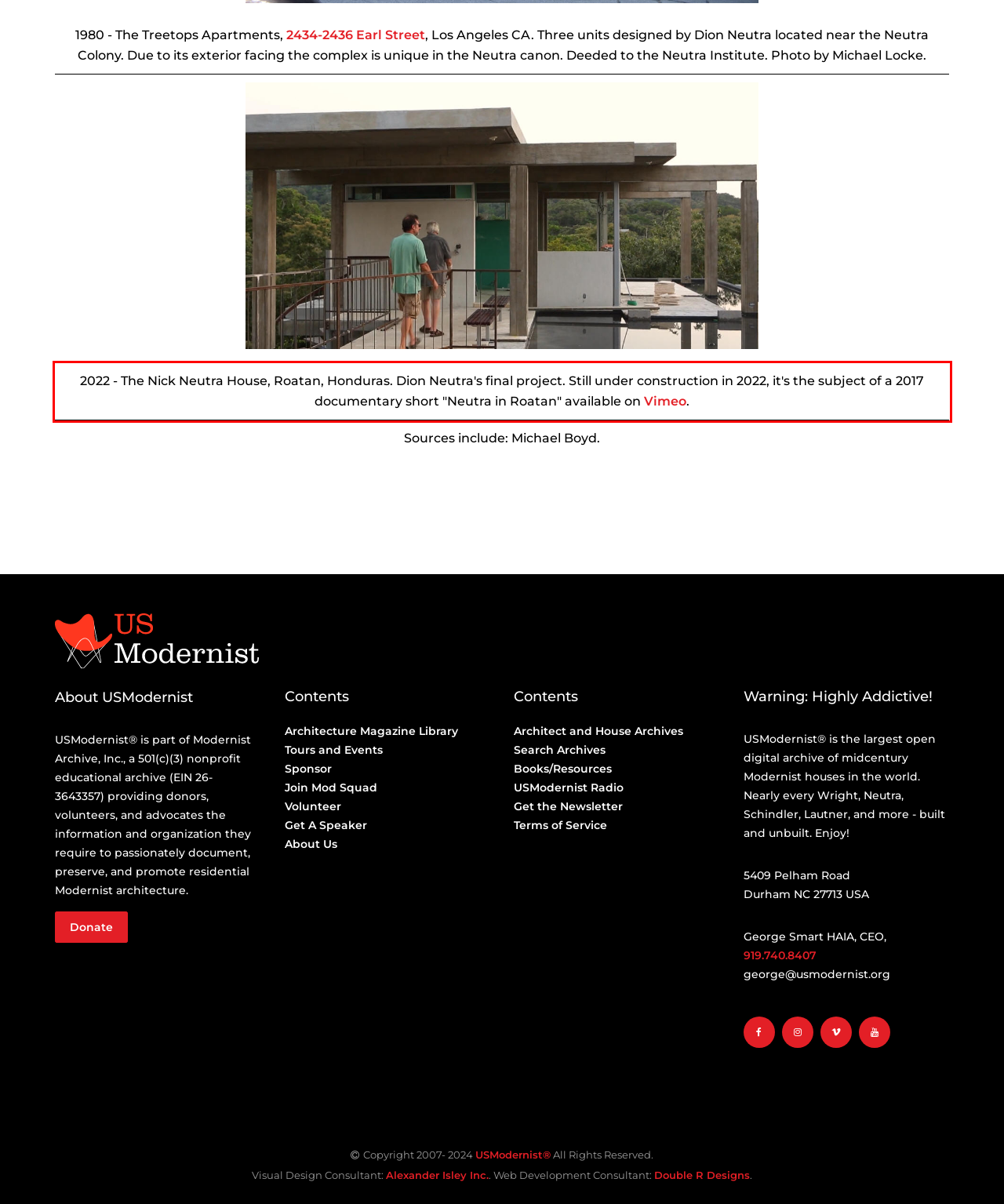Review the screenshot of the webpage and recognize the text inside the red rectangle bounding box. Provide the extracted text content.

2022 - The Nick Neutra House, Roatan, Honduras. Dion Neutra's final project. Still under construction in 2022, it's the subject of a 2017 documentary short "Neutra in Roatan" available on Vimeo.